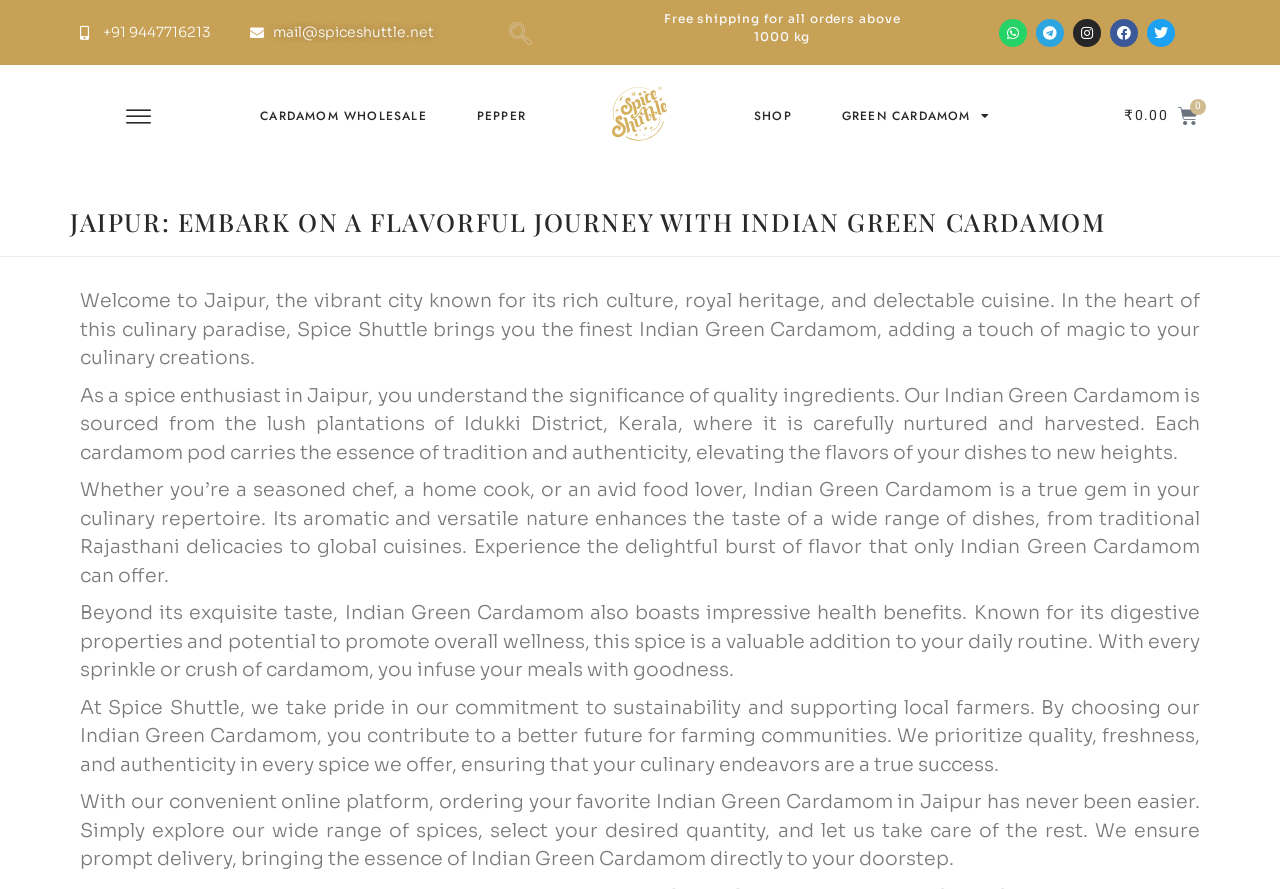Detail the various sections and features present on the webpage.

The webpage is about Spice Shuttle, a company that offers high-quality Indian Green Cardamom in Jaipur. At the top of the page, there is a header section with contact information, including a phone number and email address. Next to the contact information, there are links to social media platforms, such as WhatsApp, Telegram, Instagram, Facebook, and Twitter.

Below the header section, there is a navigation menu with links to different categories, including CARDAMOM WHOLESALE, PEPPER, and SHOP. The menu also features a link to GREEN CARDAMOM with a dropdown menu.

The main content of the page is divided into several sections. The first section has a heading that reads "JAIPUR: EMBARK ON A FLAVORFUL JOURNEY WITH INDIAN GREEN CARDAMOM" and features a brief introduction to the city of Jaipur and its culinary culture.

The following sections provide information about Spice Shuttle's Indian Green Cardamom, including its origin, quality, and health benefits. The text is accompanied by a large image that takes up a significant portion of the page.

There are five paragraphs of text in total, each discussing a different aspect of Indian Green Cardamom, such as its flavor, versatility, and health benefits. The text is well-organized and easy to read, with each paragraph building on the previous one to provide a comprehensive overview of the product.

At the bottom of the page, there is a call-to-action section that encourages visitors to explore the website's online platform and order Indian Green Cardamom directly to their doorstep. The section also mentions the company's commitment to sustainability and supporting local farmers.

Overall, the webpage is well-structured and easy to navigate, with a clear focus on promoting Spice Shuttle's Indian Green Cardamom and its benefits.